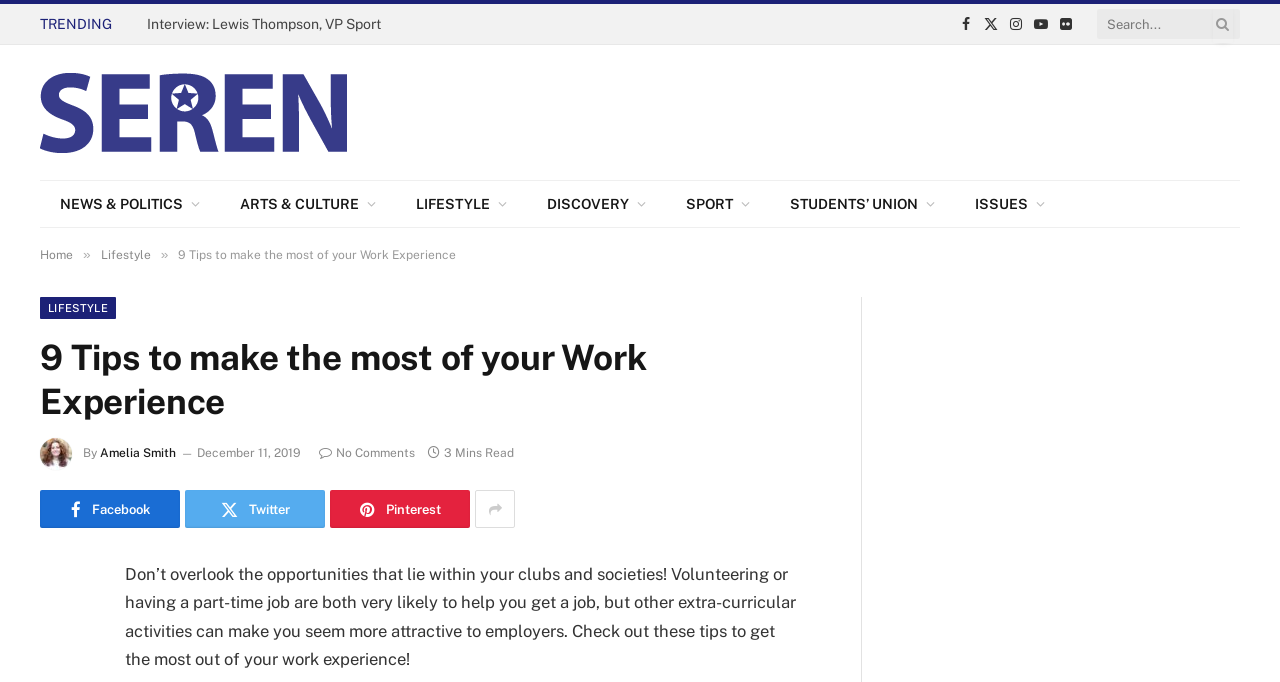What is the title or heading displayed on the webpage?

9 Tips to make the most of your Work Experience